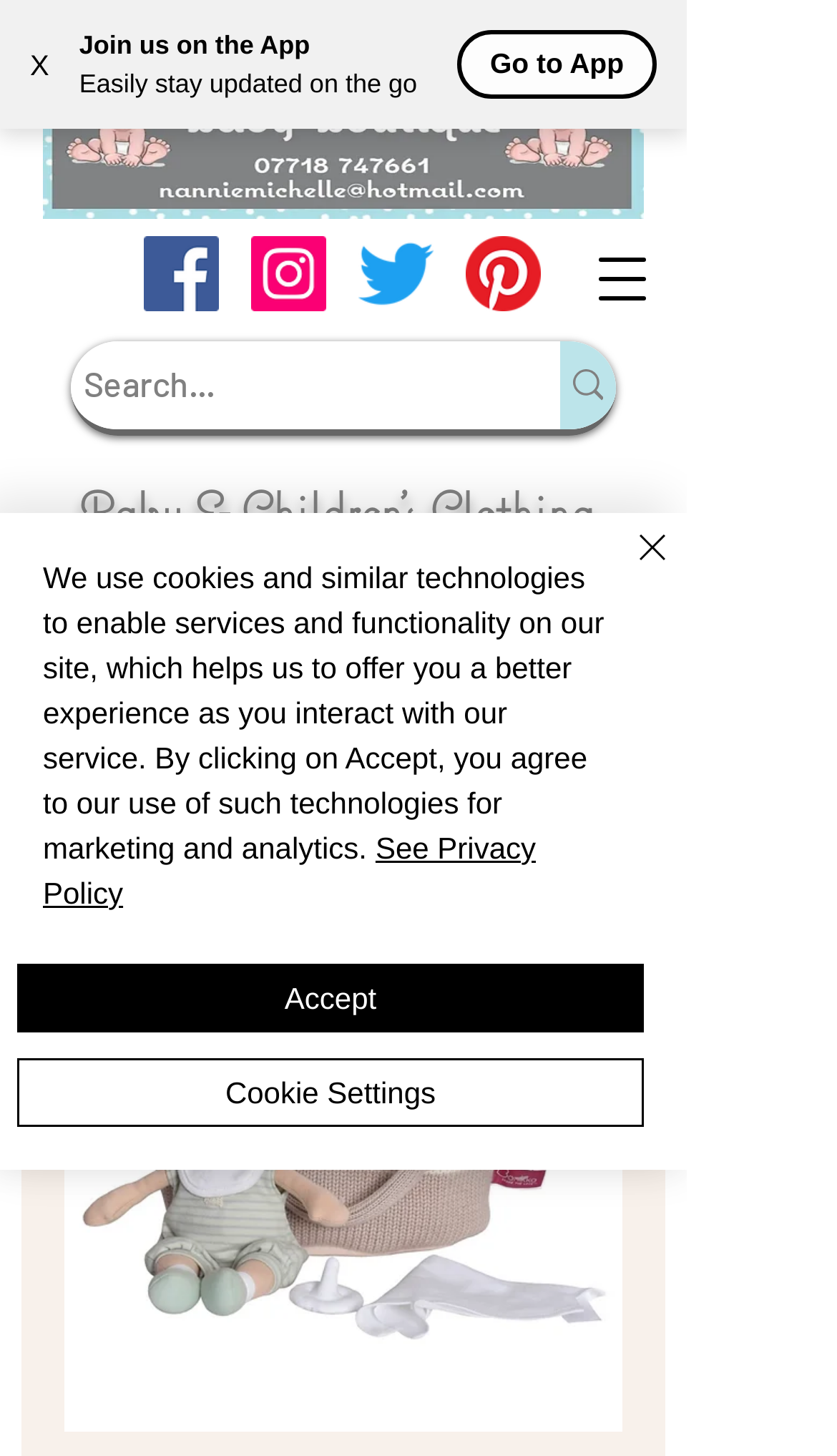Highlight the bounding box coordinates of the element you need to click to perform the following instruction: "Search for something."

[0.668, 0.234, 0.736, 0.295]